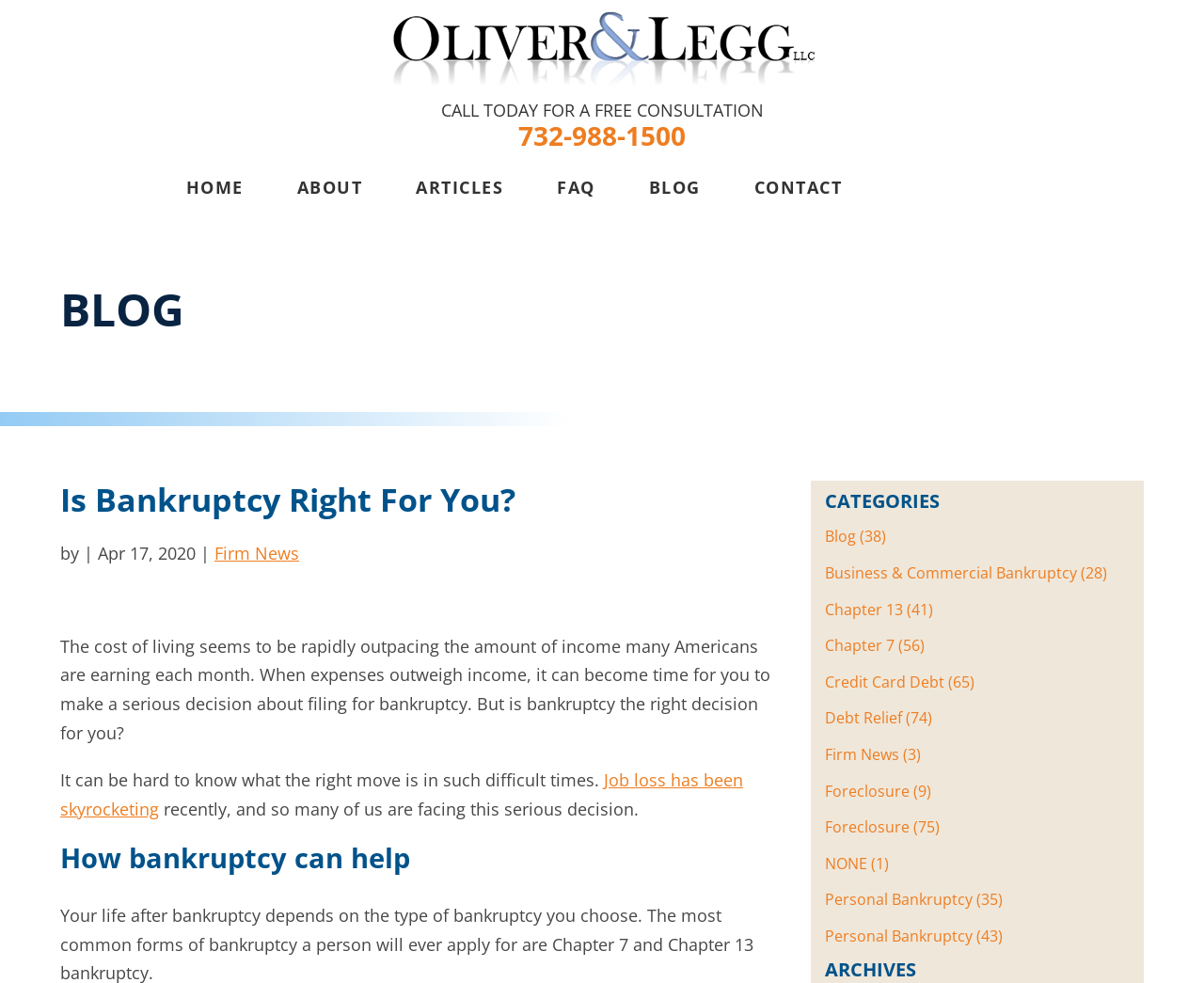Can you determine the main header of this webpage?

Is Bankruptcy Right For You?